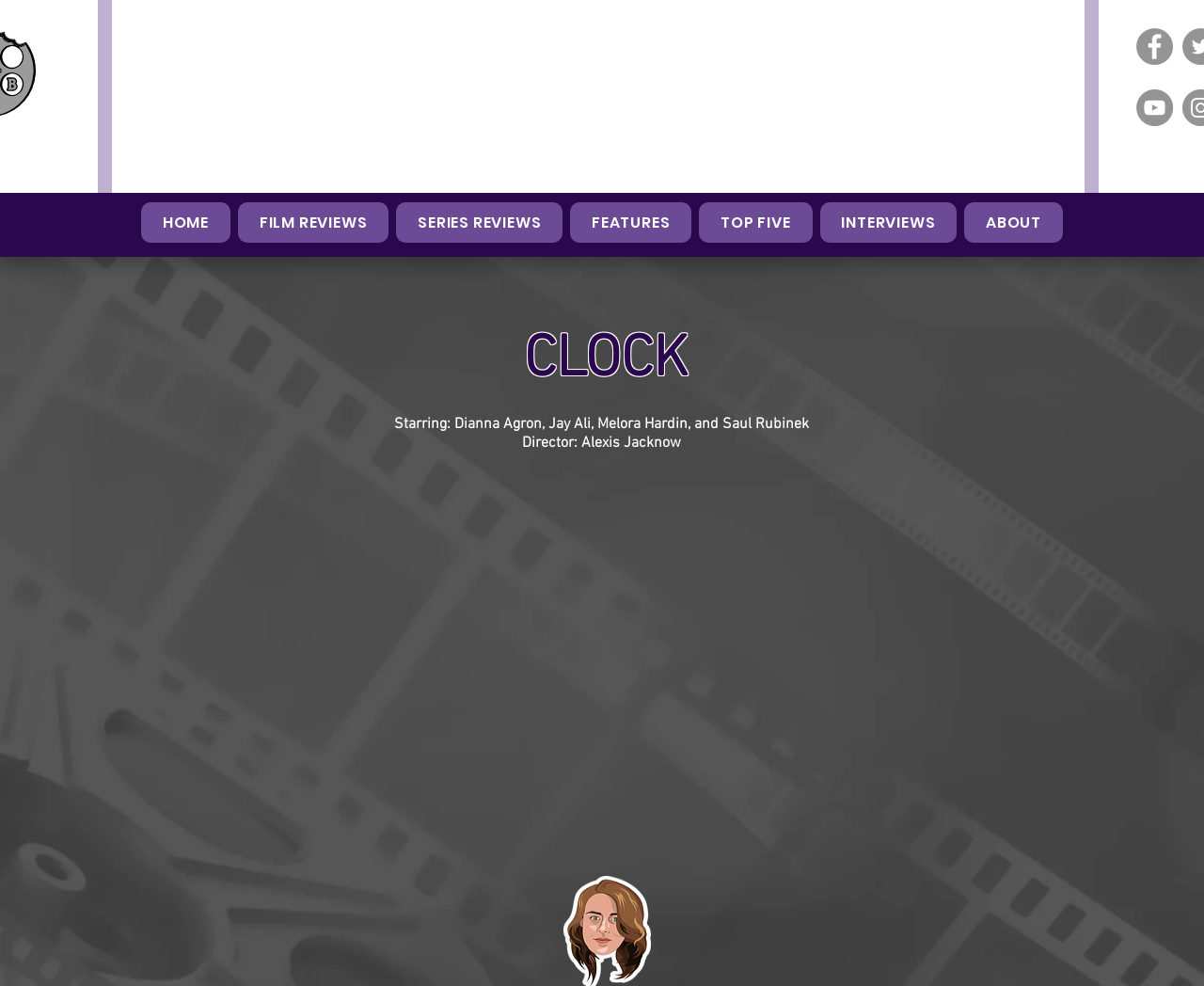What is the name of the film being reviewed on this webpage?
Please provide a single word or phrase as the answer based on the screenshot.

CLOCK